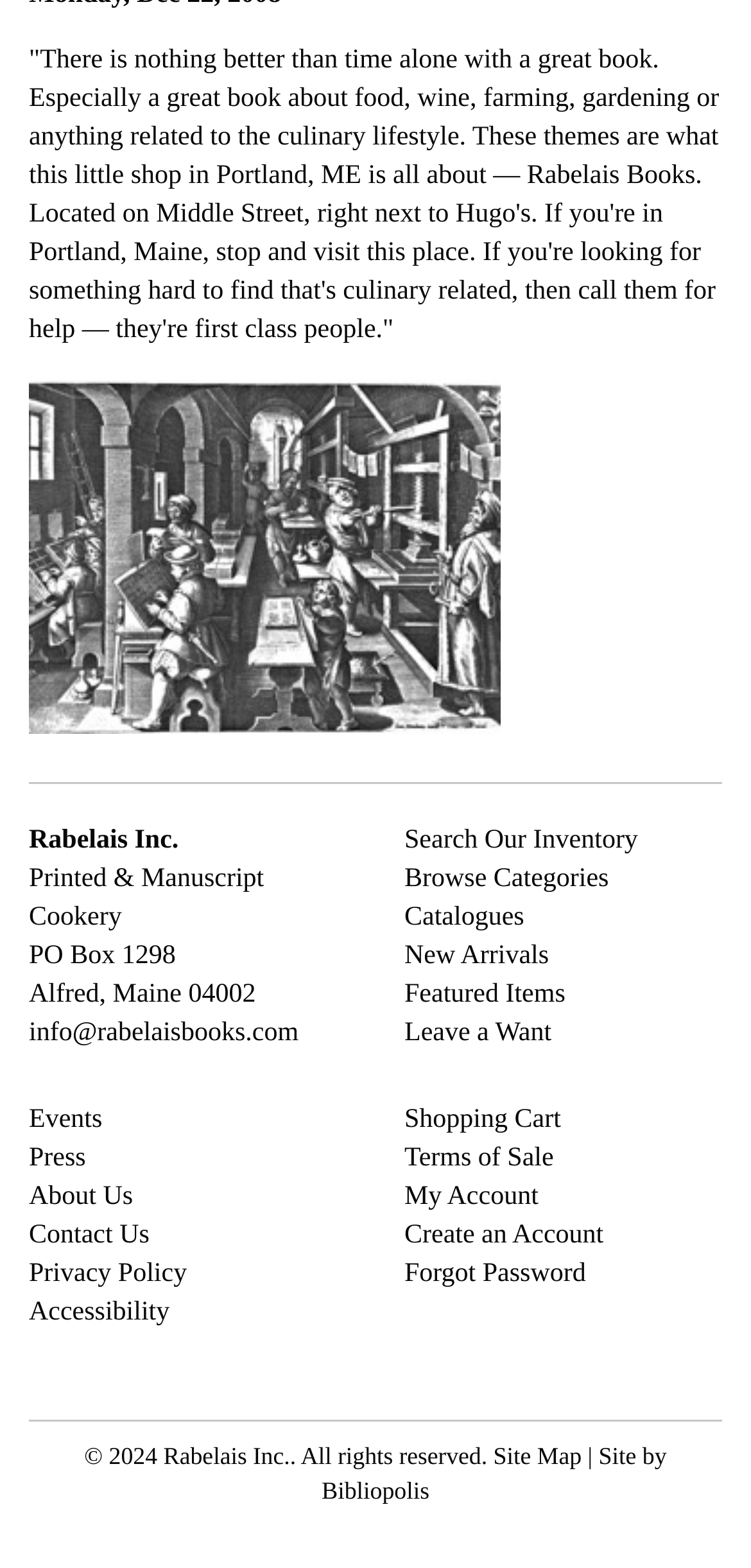Provide the bounding box coordinates in the format (top-left x, top-left y, bottom-right x, bottom-right y). All values are floating point numbers between 0 and 1. Determine the bounding box coordinate of the UI element described as: name="submit" value="Post Comment"

None